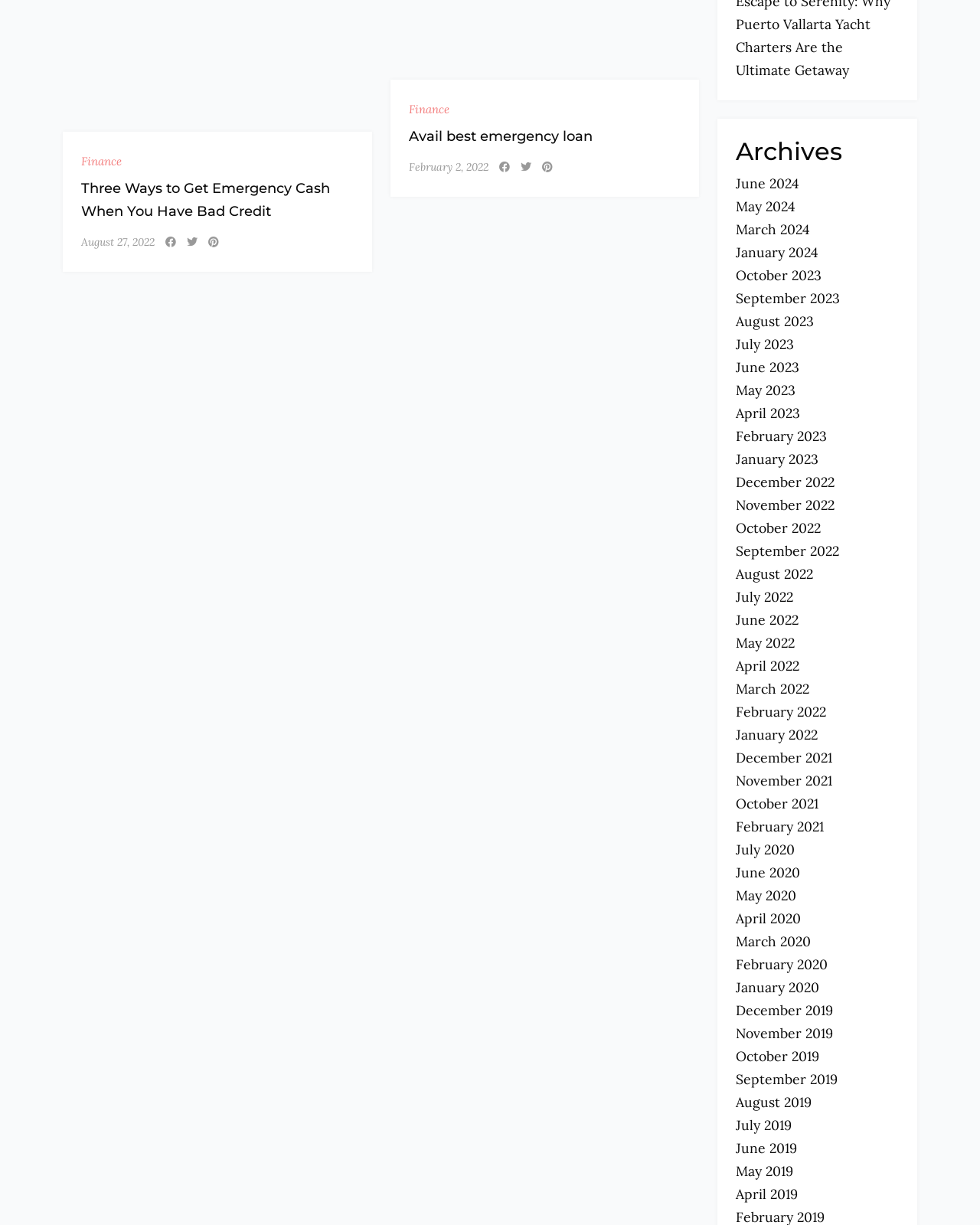Indicate the bounding box coordinates of the clickable region to achieve the following instruction: "Browse 'Archives'."

[0.751, 0.112, 0.917, 0.136]